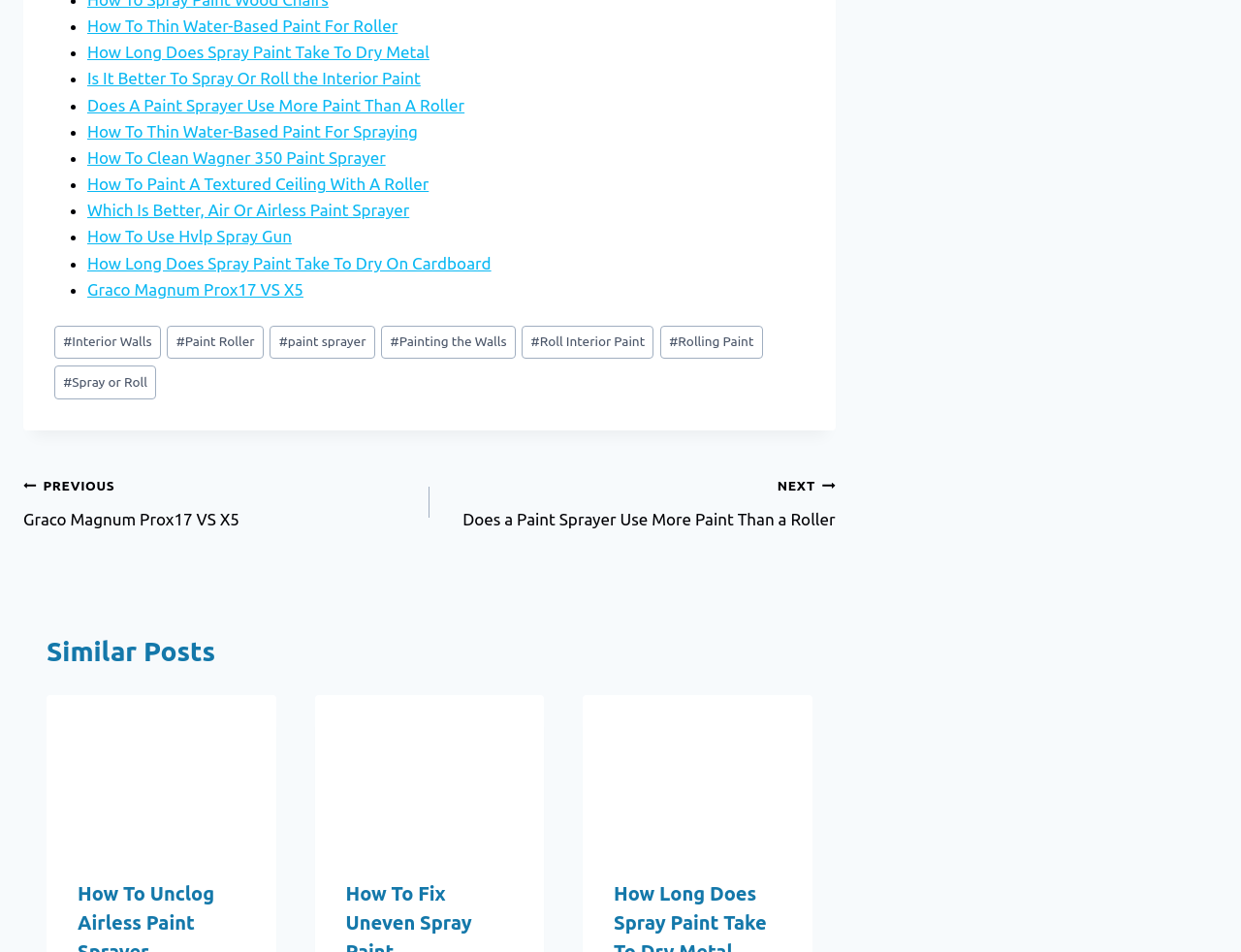Find and indicate the bounding box coordinates of the region you should select to follow the given instruction: "Click on 'How To Thin Water-Based Paint For Roller'".

[0.07, 0.017, 0.321, 0.037]